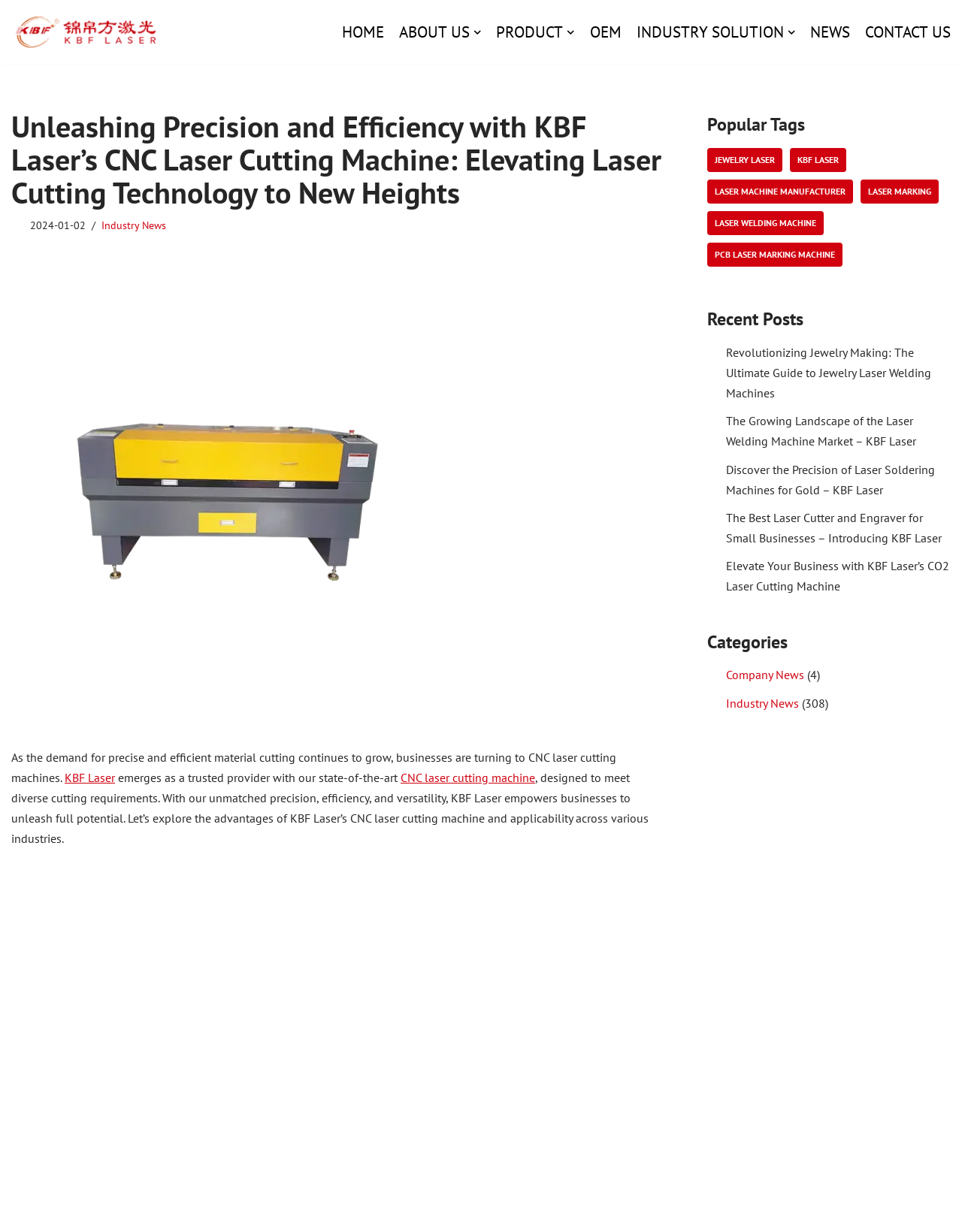How many items are in the 'KBF laser' category?
Can you provide a detailed and comprehensive answer to the question?

By examining the 'Popular Tags' section, we can see that the 'KBF laser' category has 2 items, as indicated by the text '(2 items)' next to the category name.